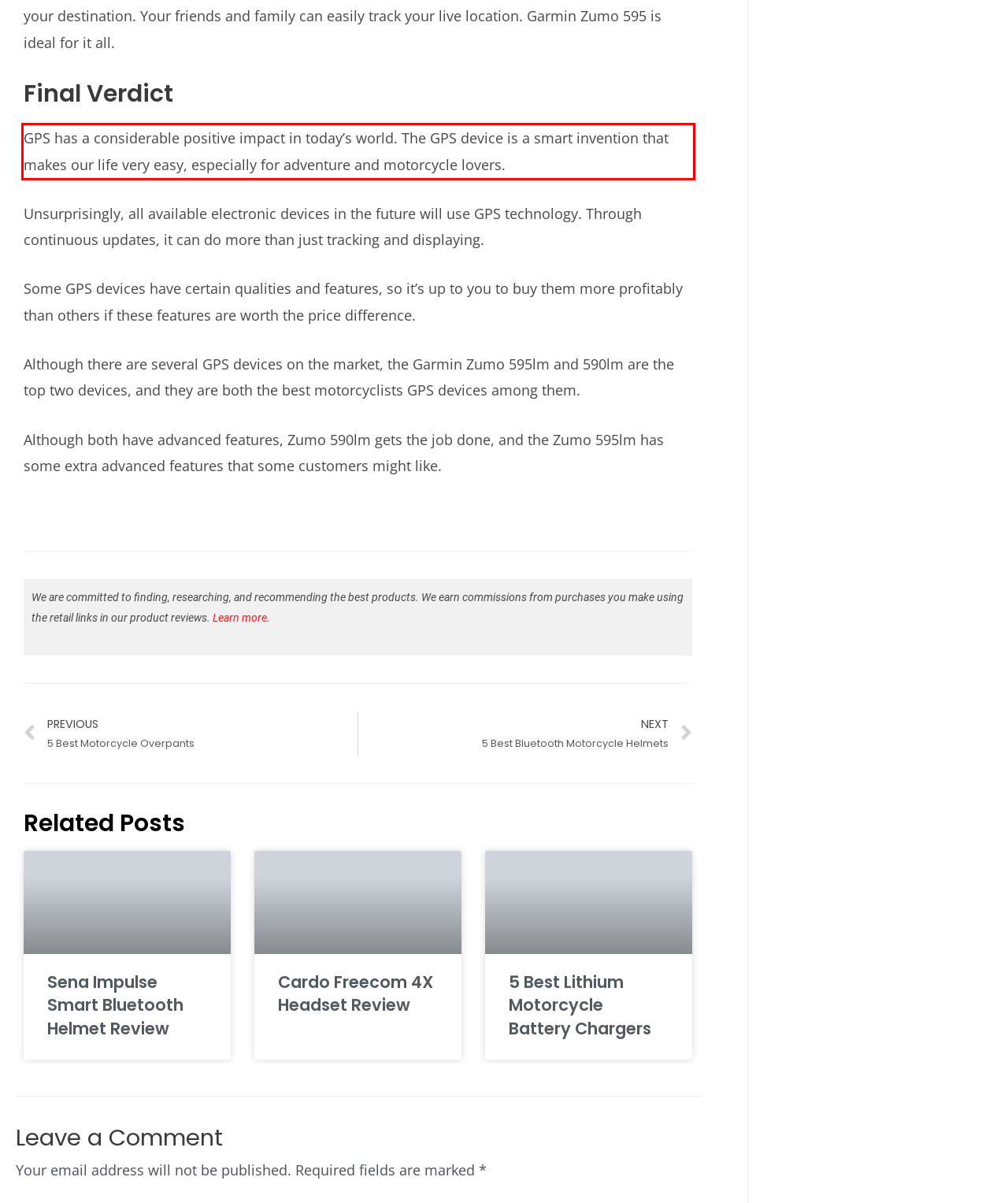Identify the text inside the red bounding box in the provided webpage screenshot and transcribe it.

GPS has a considerable positive impact in today’s world. The GPS device is a smart invention that makes our life very easy, especially for adventure and motorcycle lovers.